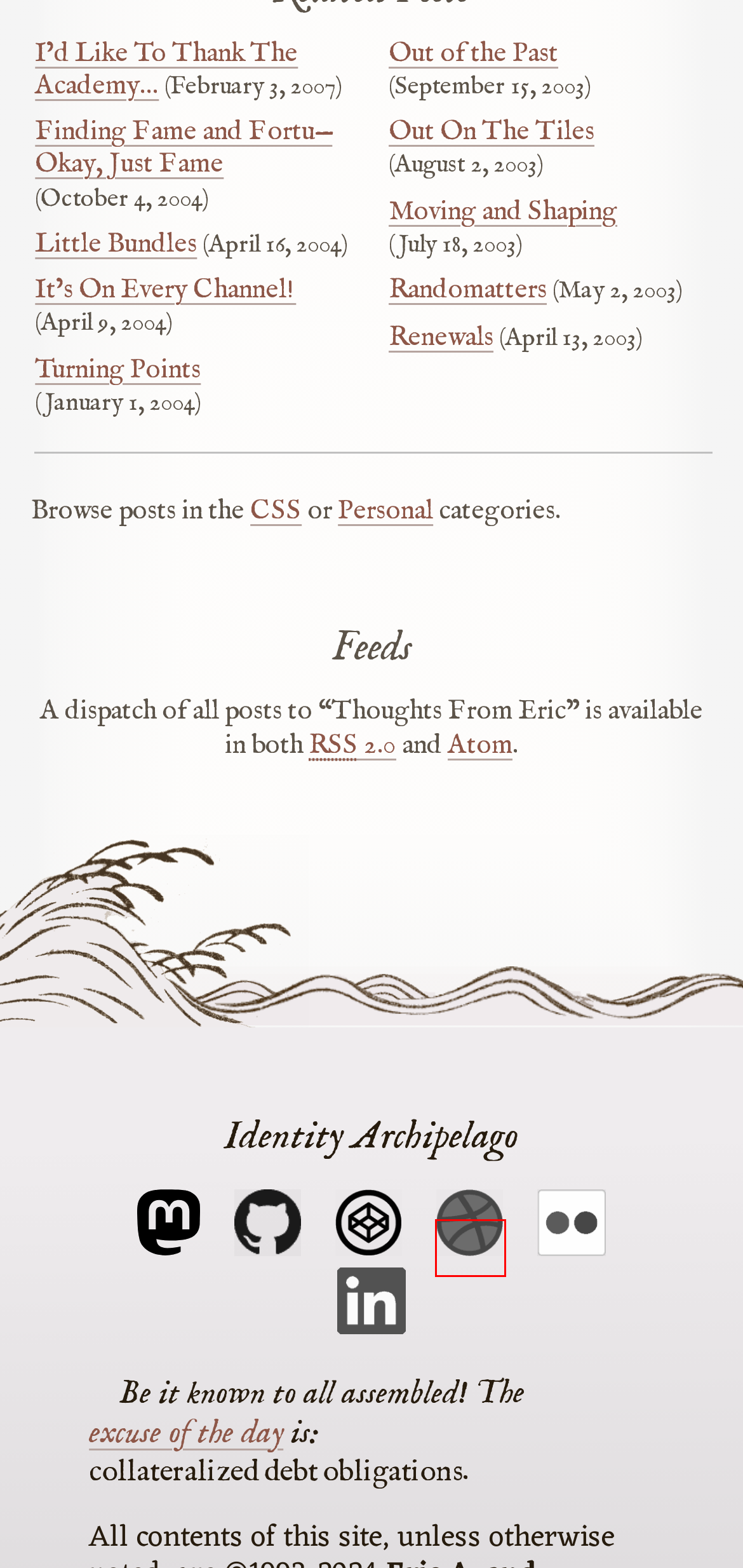You are given a webpage screenshot where a red bounding box highlights an element. Determine the most fitting webpage description for the new page that loads after clicking the element within the red bounding box. Here are the candidates:
A. Out of the Past  –  Eric’s Archived Thoughts
B. Out On The Tiles  –  Eric’s Archived Thoughts
C. Moving and Shaping  –  Eric’s Archived Thoughts
D. It’s On Every Channel!  –  Eric’s Archived Thoughts
E. CSS  –  Eric’s Archived Thoughts
F. Little Bundles  –  Eric’s Archived Thoughts
G. Randomatters  –  Eric’s Archived Thoughts
H. Eric Meyer | Dribbble

H